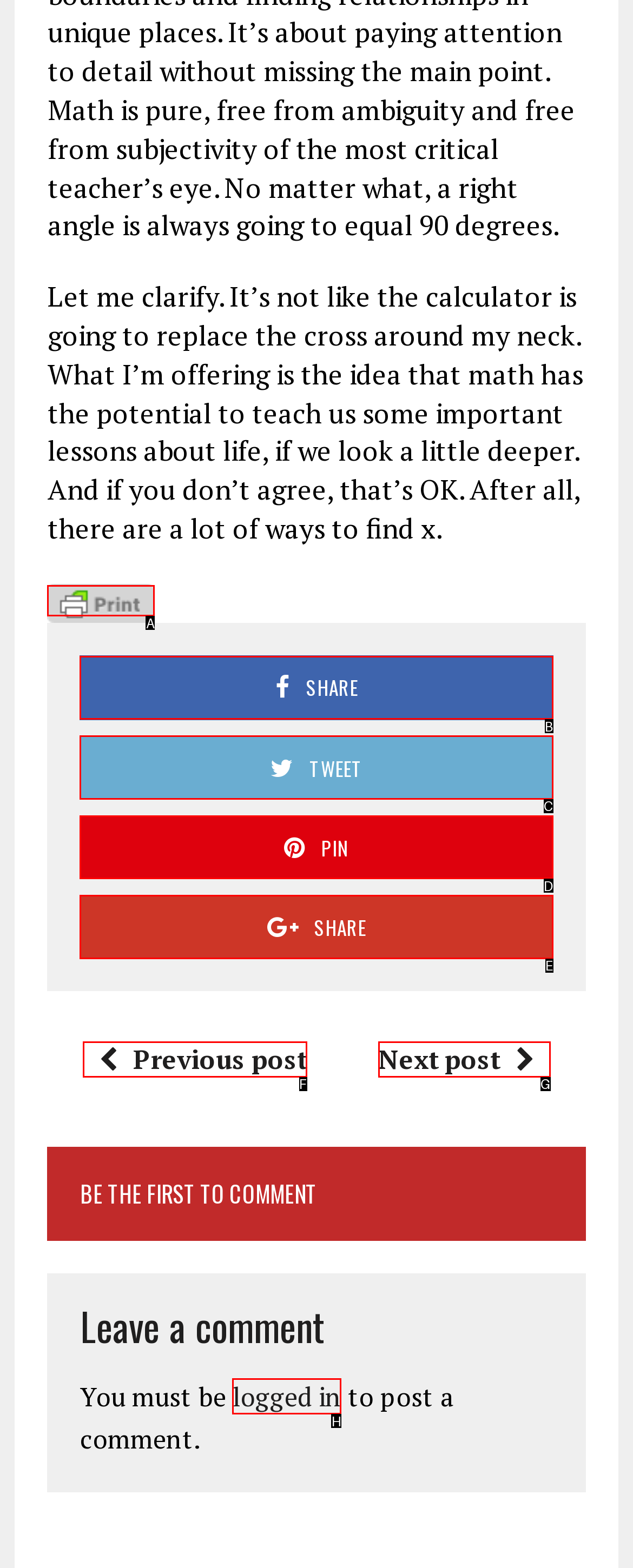Pick the HTML element that corresponds to the description: title="Printer Friendly, PDF & Email"
Answer with the letter of the correct option from the given choices directly.

A